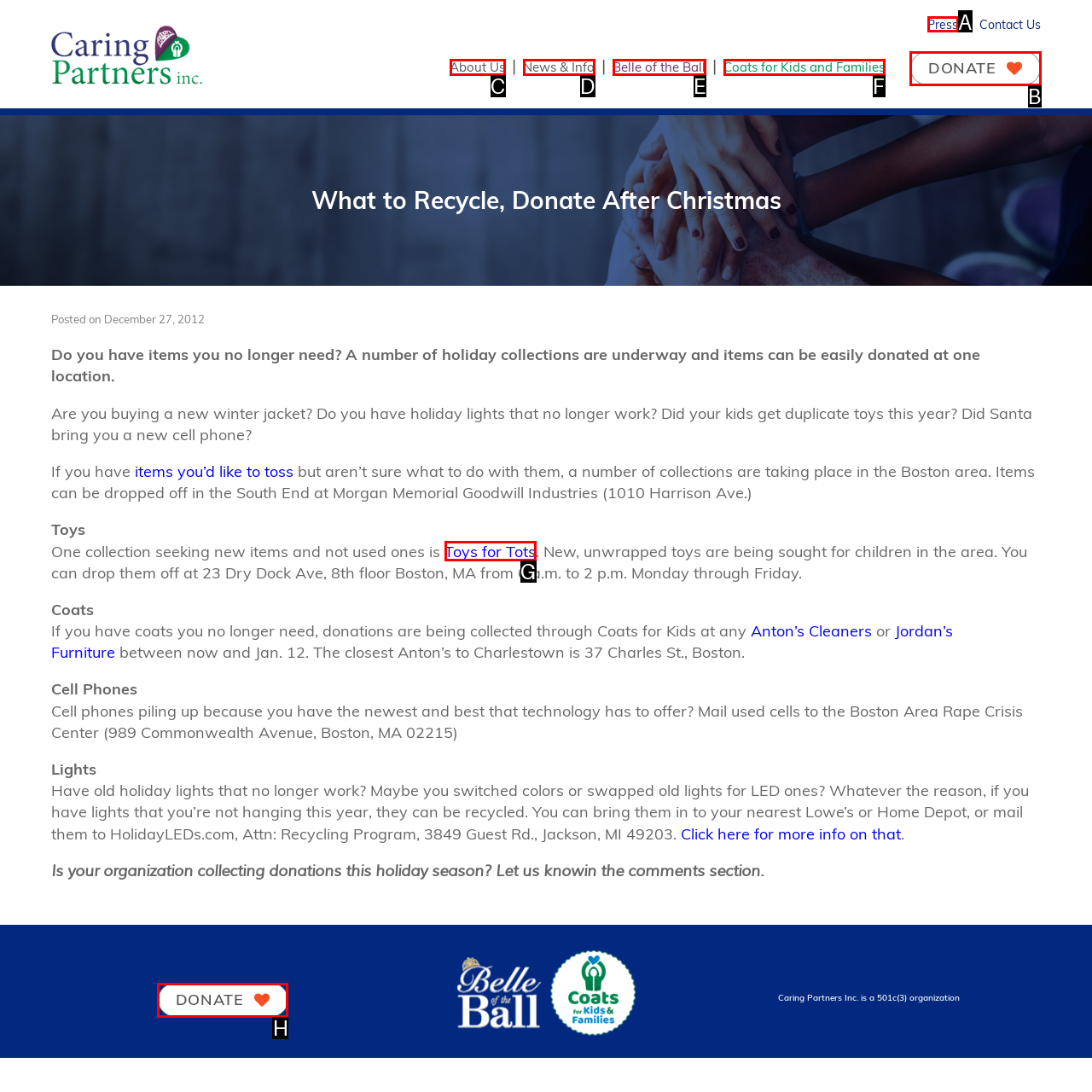Match the description: Toys for Tots to the correct HTML element. Provide the letter of your choice from the given options.

G